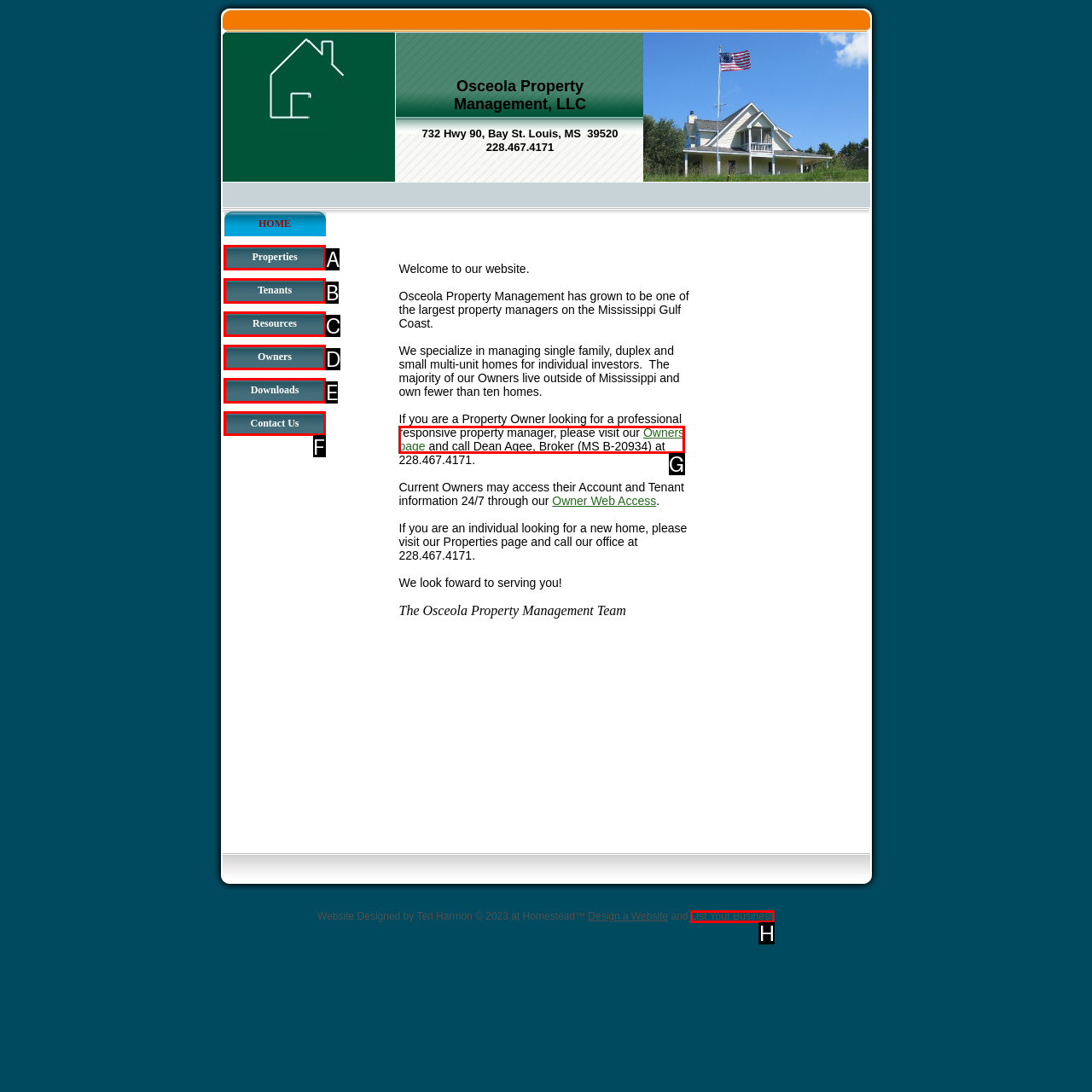Find the option you need to click to complete the following instruction: Contact Us
Answer with the corresponding letter from the choices given directly.

F